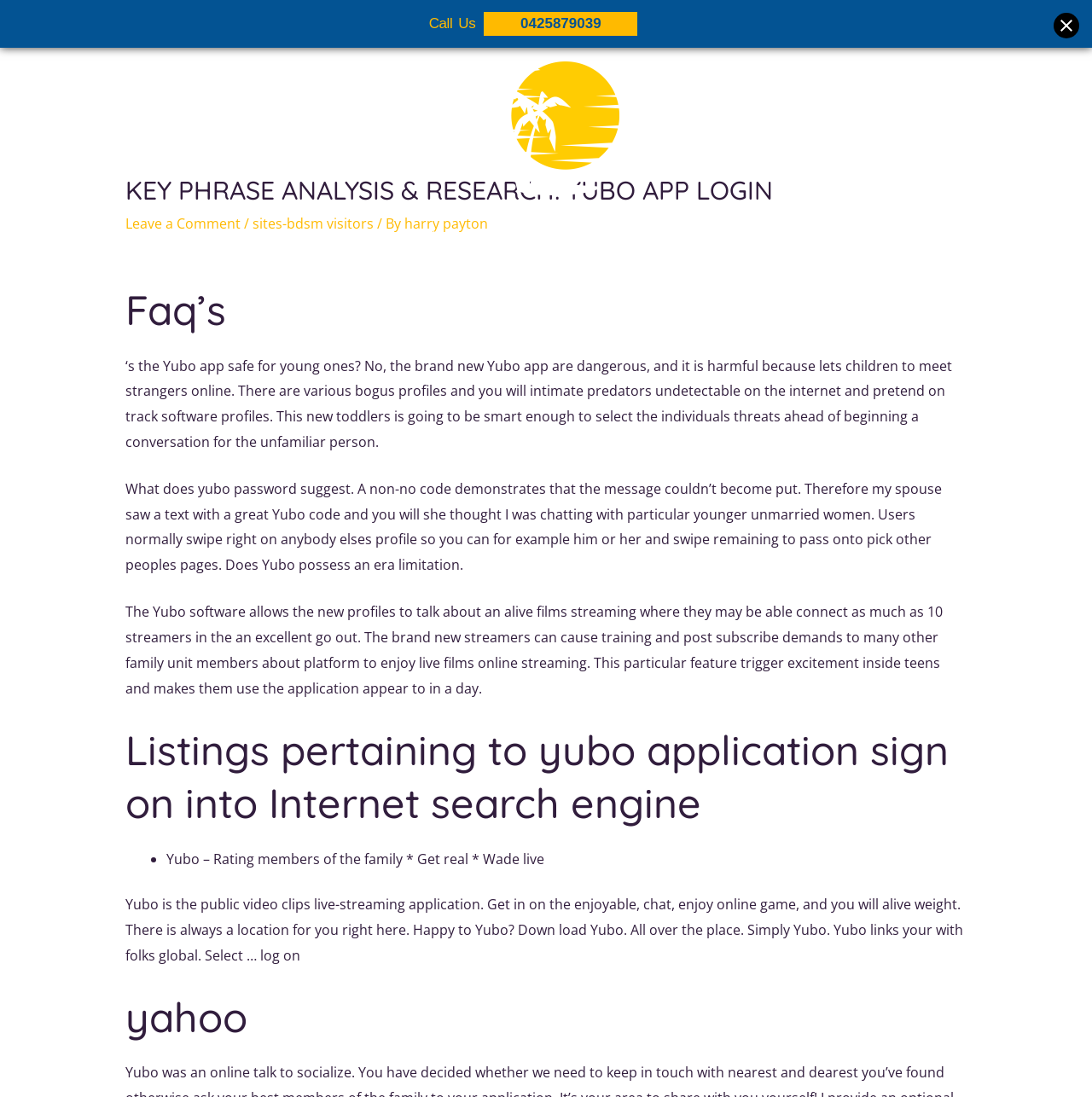Answer briefly with one word or phrase:
What is the author of the webpage content?

harry payton